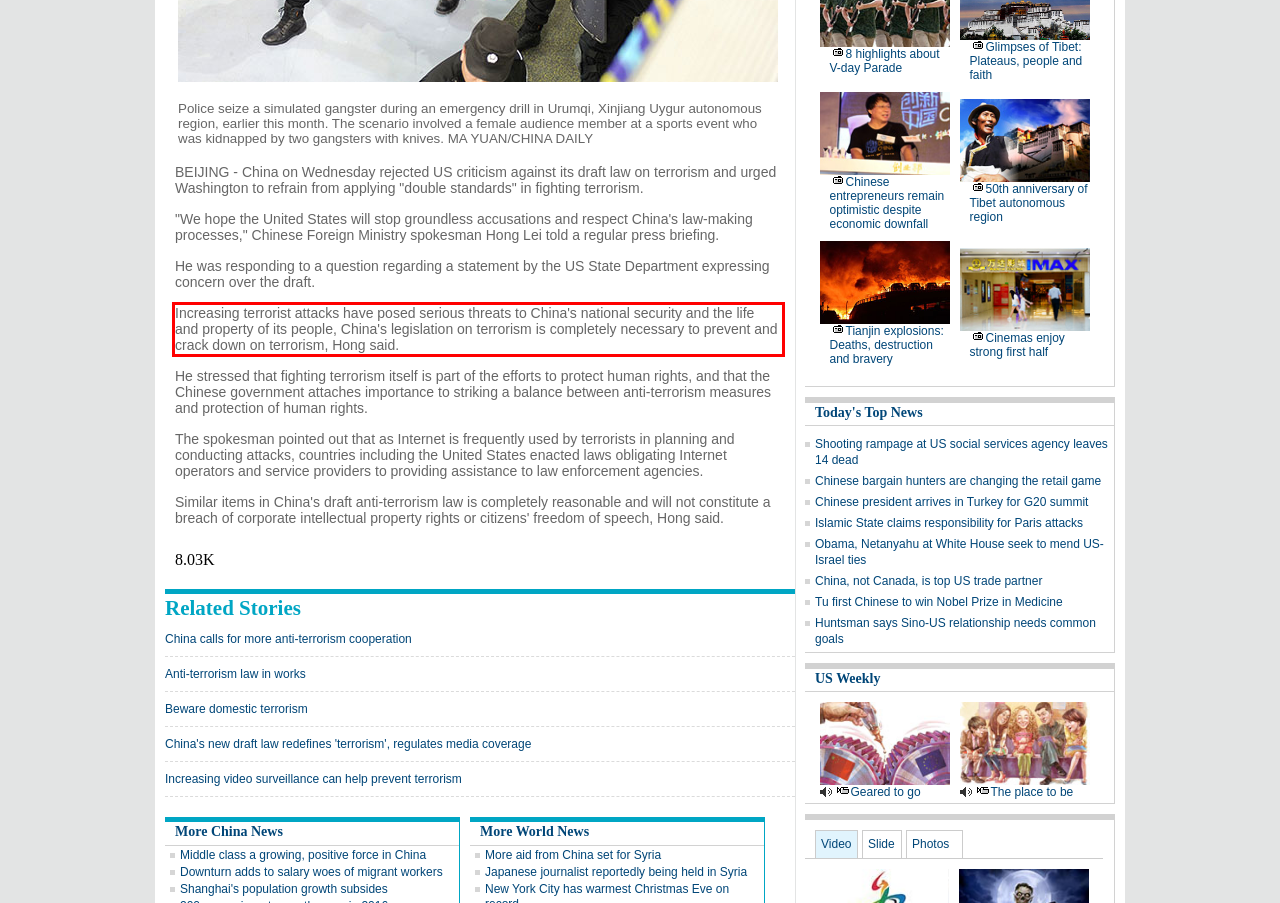Perform OCR on the text inside the red-bordered box in the provided screenshot and output the content.

Increasing terrorist attacks have posed serious threats to China's national security and the life and property of its people, China's legislation on terrorism is completely necessary to prevent and crack down on terrorism, Hong said.